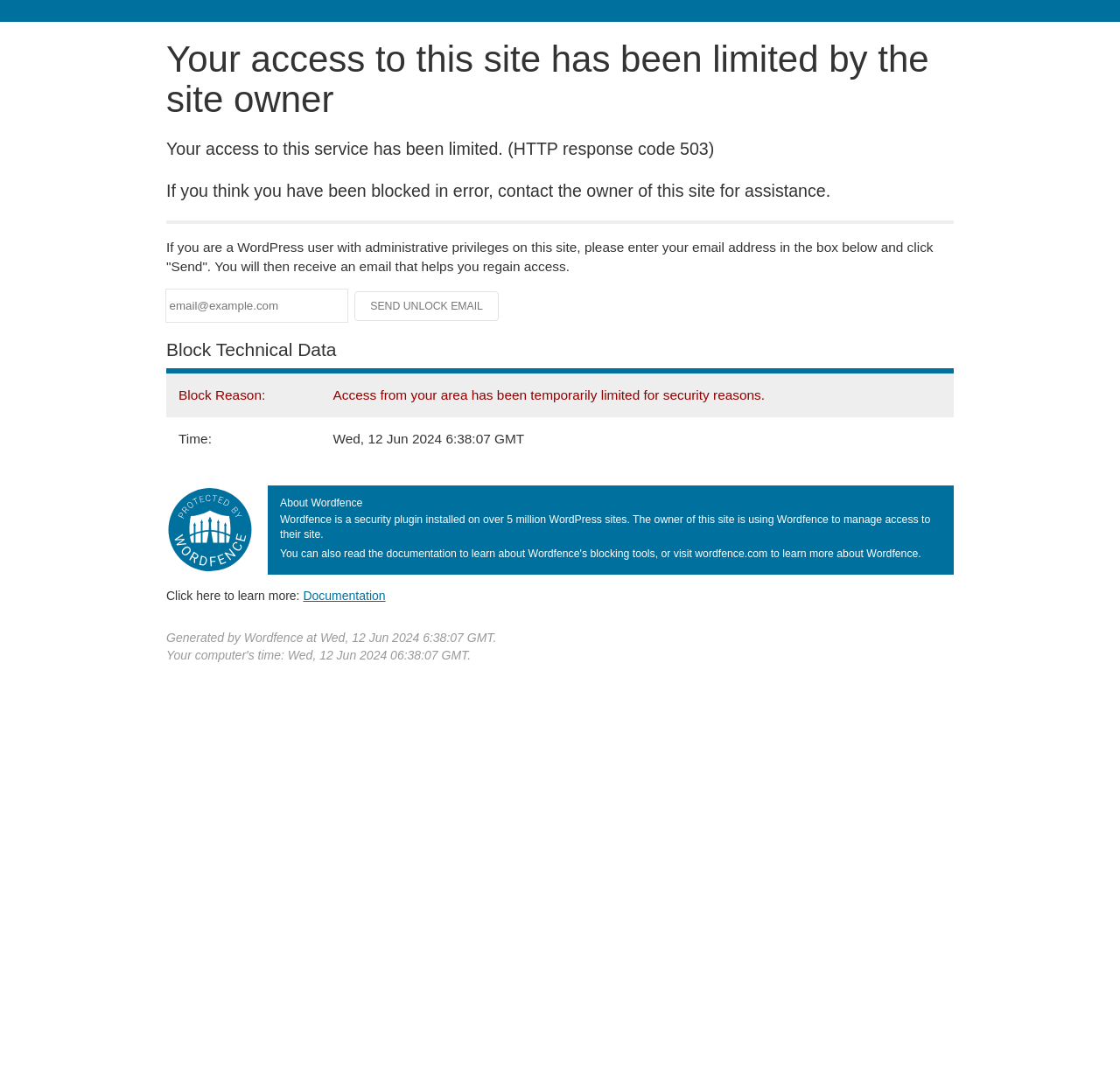Produce an extensive caption that describes everything on the webpage.

This webpage appears to be a blocked access page, indicating that the user's access to the site has been limited by the site owner. At the top of the page, there is a heading that states "Your access to this site has been limited by the site owner". Below this heading, there are three paragraphs of text explaining the reason for the block, how to regain access, and what to do if you are a WordPress user with administrative privileges.

To the right of the second paragraph, there is a textbox where users can enter their email address to receive an unlock email. Next to the textbox, there is a disabled "Send Unlock Email" button. 

Below these elements, there is a section titled "Block Technical Data" that contains a table with two rows. The first row displays the block reason, and the second row shows the time of the block. 

On the right side of the page, there is an image, followed by a heading "About Wordfence" and a paragraph describing what Wordfence is. Below this, there is a link to learn more about Wordfence, labeled "Documentation". 

At the bottom of the page, there are two lines of text, one indicating that the page was generated by Wordfence, and the other showing the date and time the page was generated.